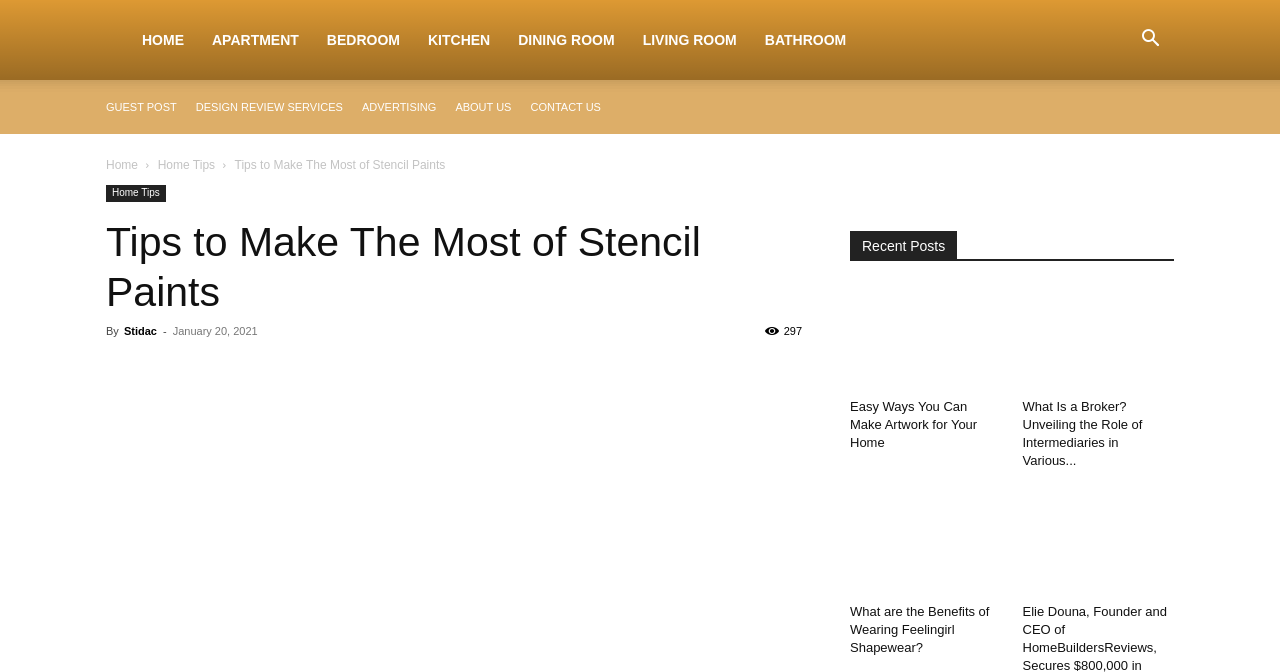What is the name of the website?
Using the image as a reference, give a one-word or short phrase answer.

RooHome